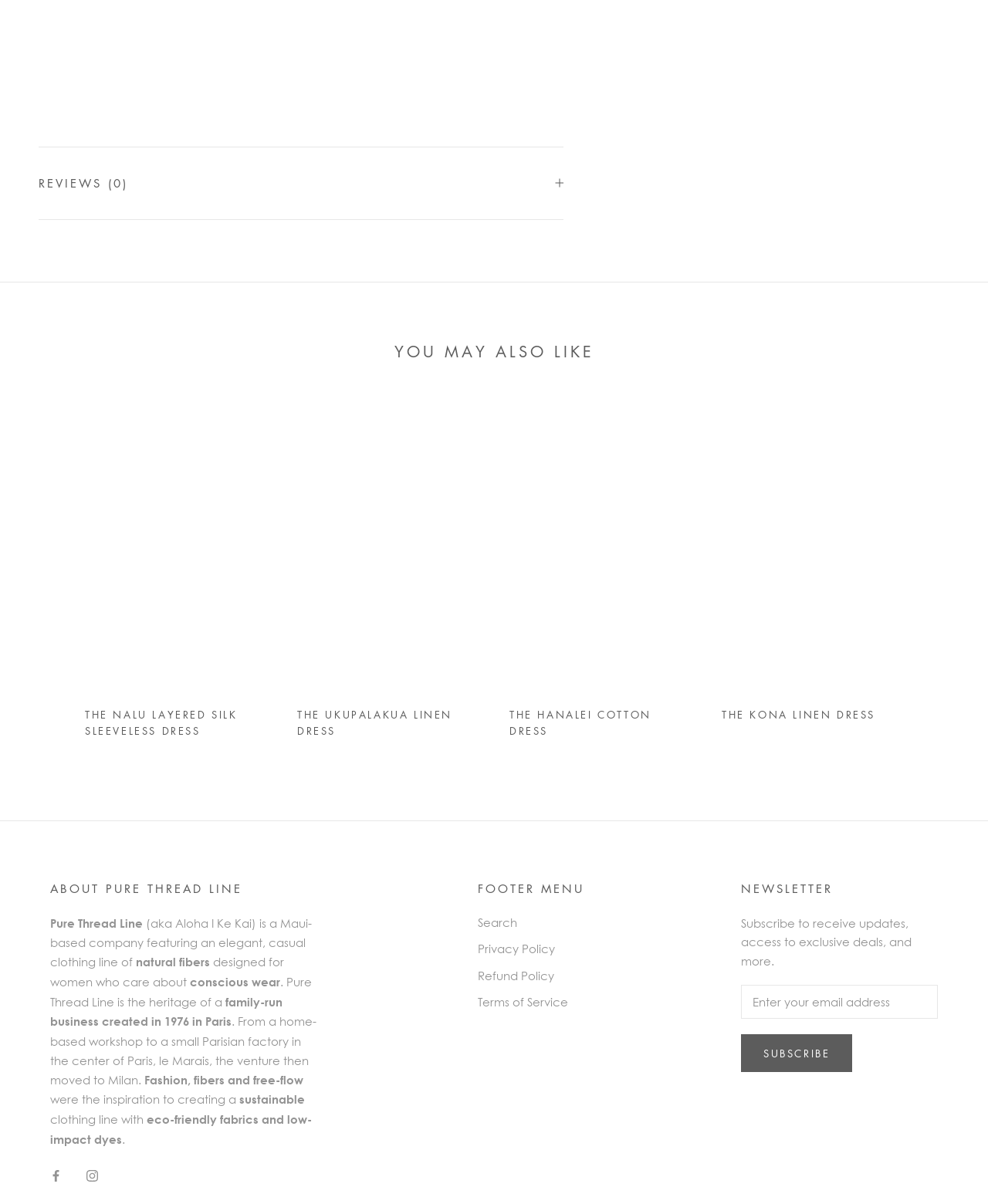Answer the question in one word or a short phrase:
What type of fabrics are used in Pure Thread Line's clothing?

Eco-friendly fabrics